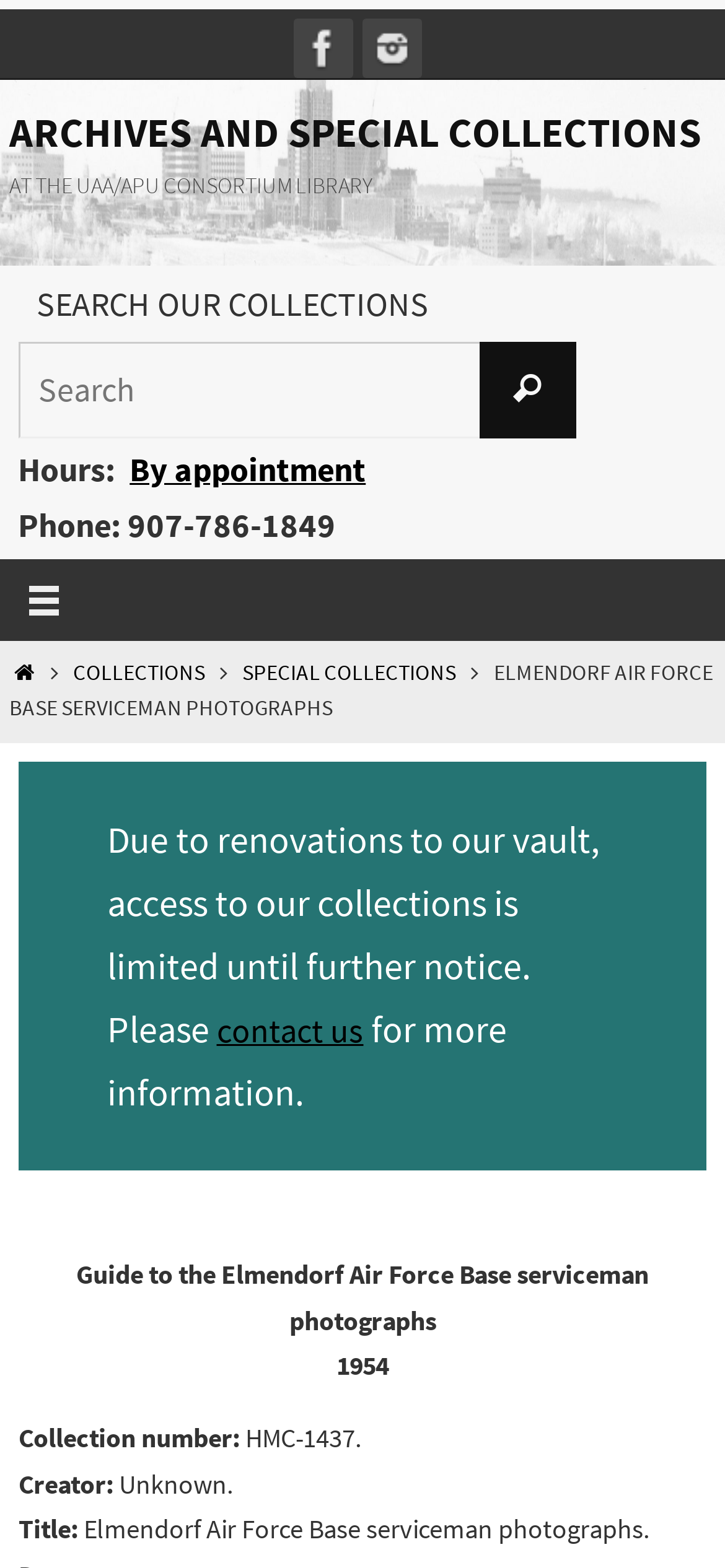Locate the bounding box of the UI element described by: "contact us" in the given webpage screenshot.

[0.299, 0.643, 0.501, 0.672]